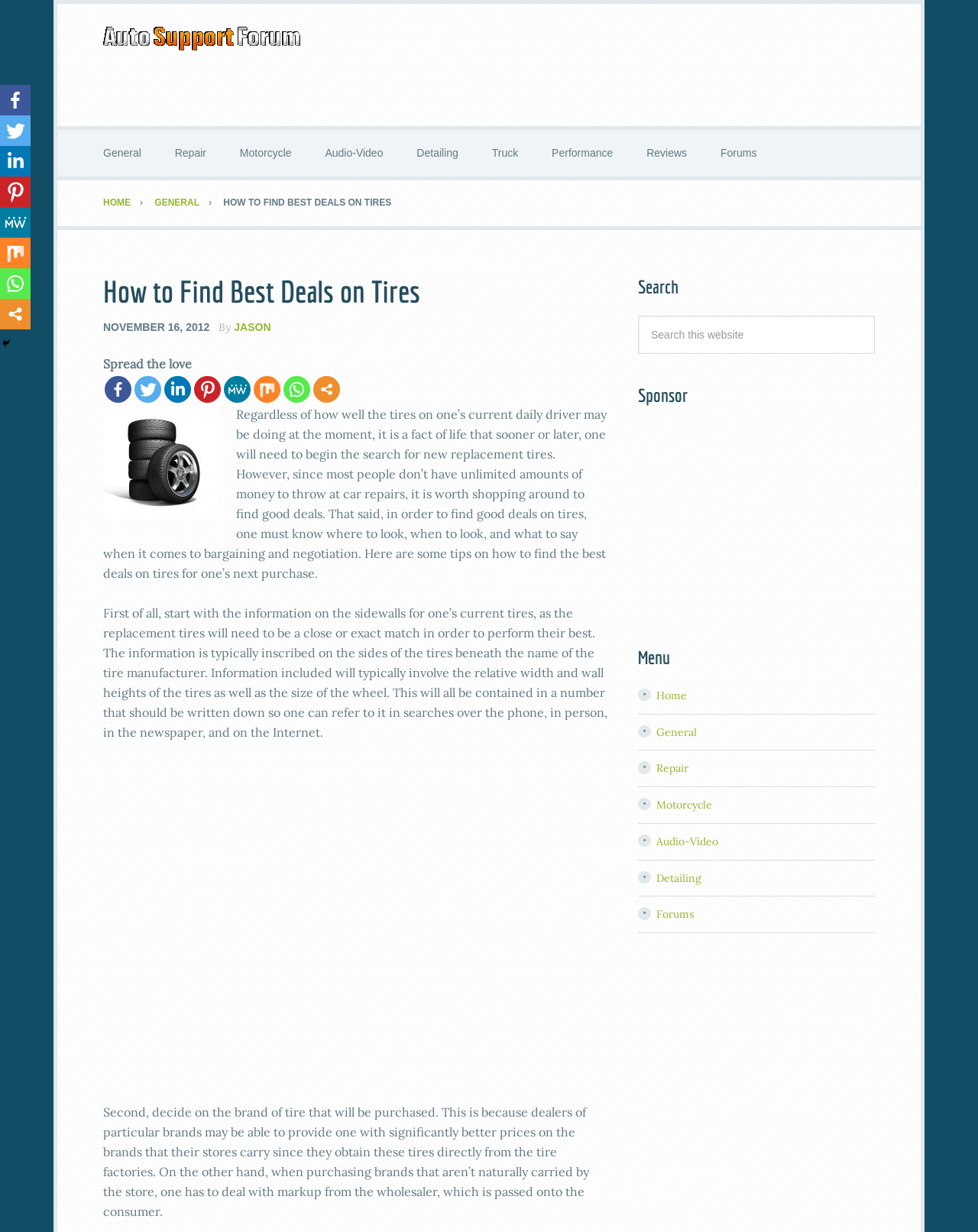Please identify the bounding box coordinates of the element's region that should be clicked to execute the following instruction: "Share the article on Facebook". The bounding box coordinates must be four float numbers between 0 and 1, i.e., [left, top, right, bottom].

None